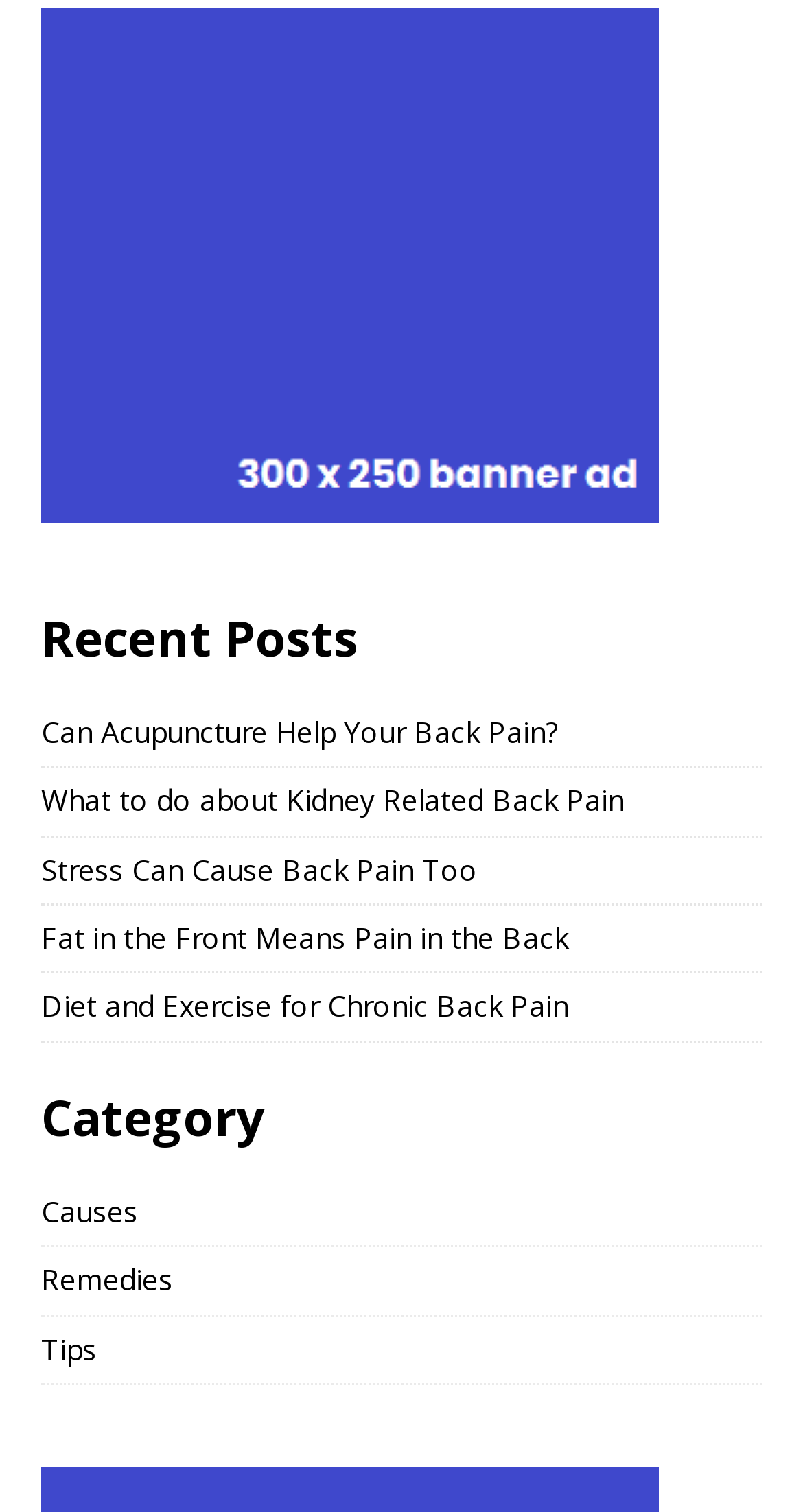What is the topic of the recent posts?
Using the image as a reference, answer the question with a short word or phrase.

Back Pain